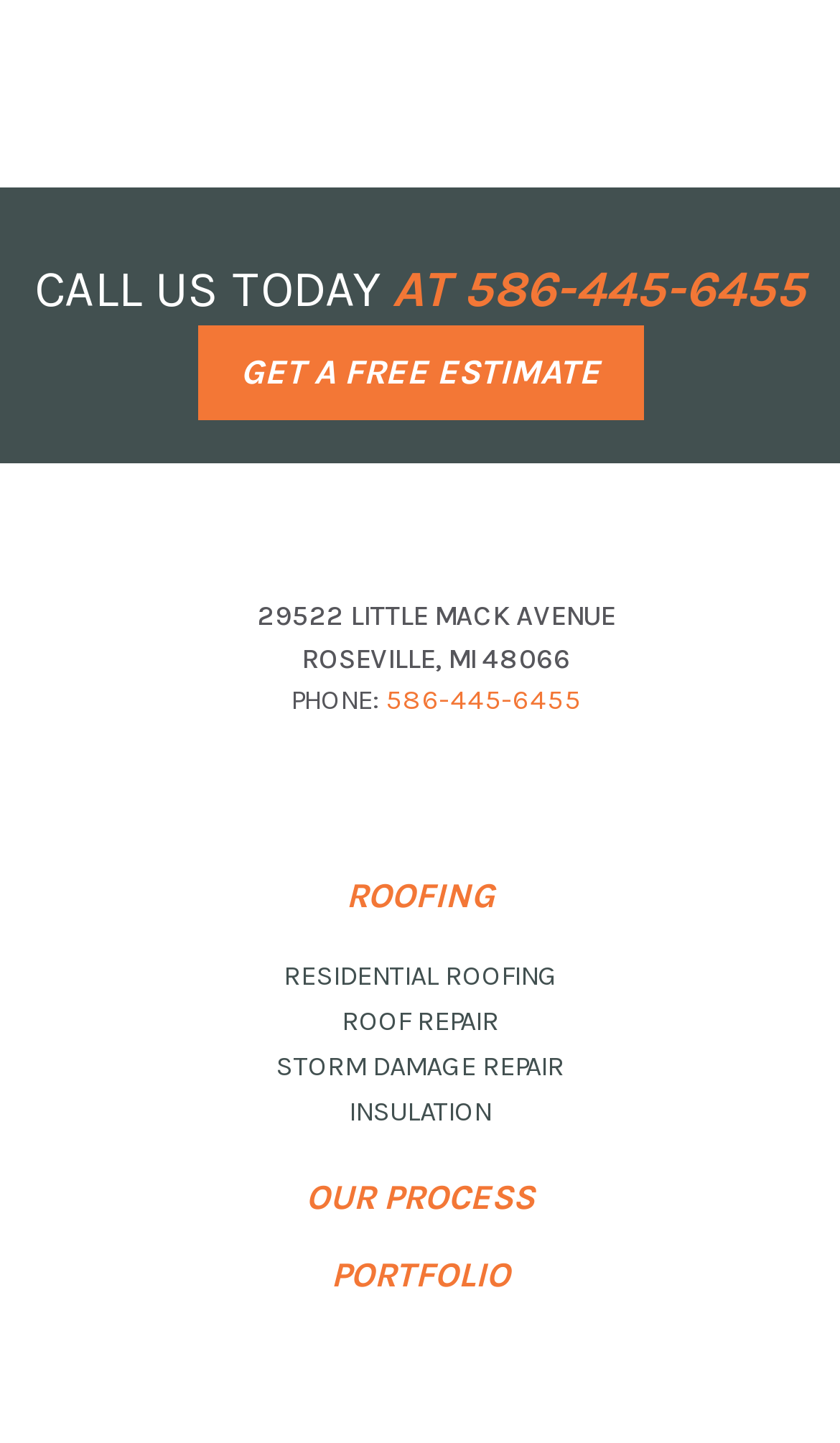Answer in one word or a short phrase: 
What are the main sections of the J&J Roofing website?

ROOFING, OUR PROCESS, PORTFOLIO